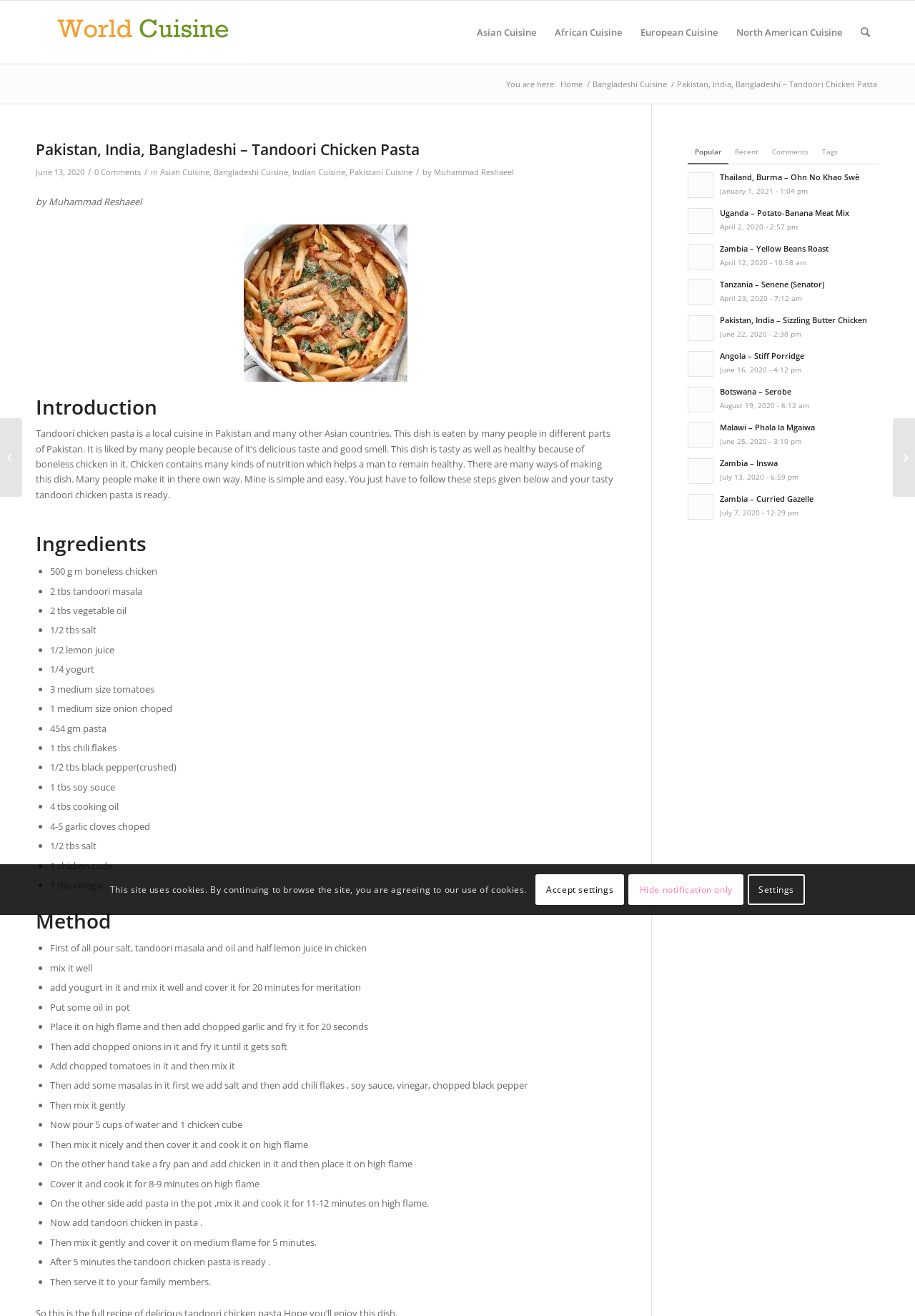Please answer the following question as detailed as possible based on the image: 
How many ingredients are required to make this dish?

The webpage lists 18 ingredients required to make Tandoori chicken pasta, including boneless chicken, tandoori masala, vegetable oil, salt, lemon juice, and others.